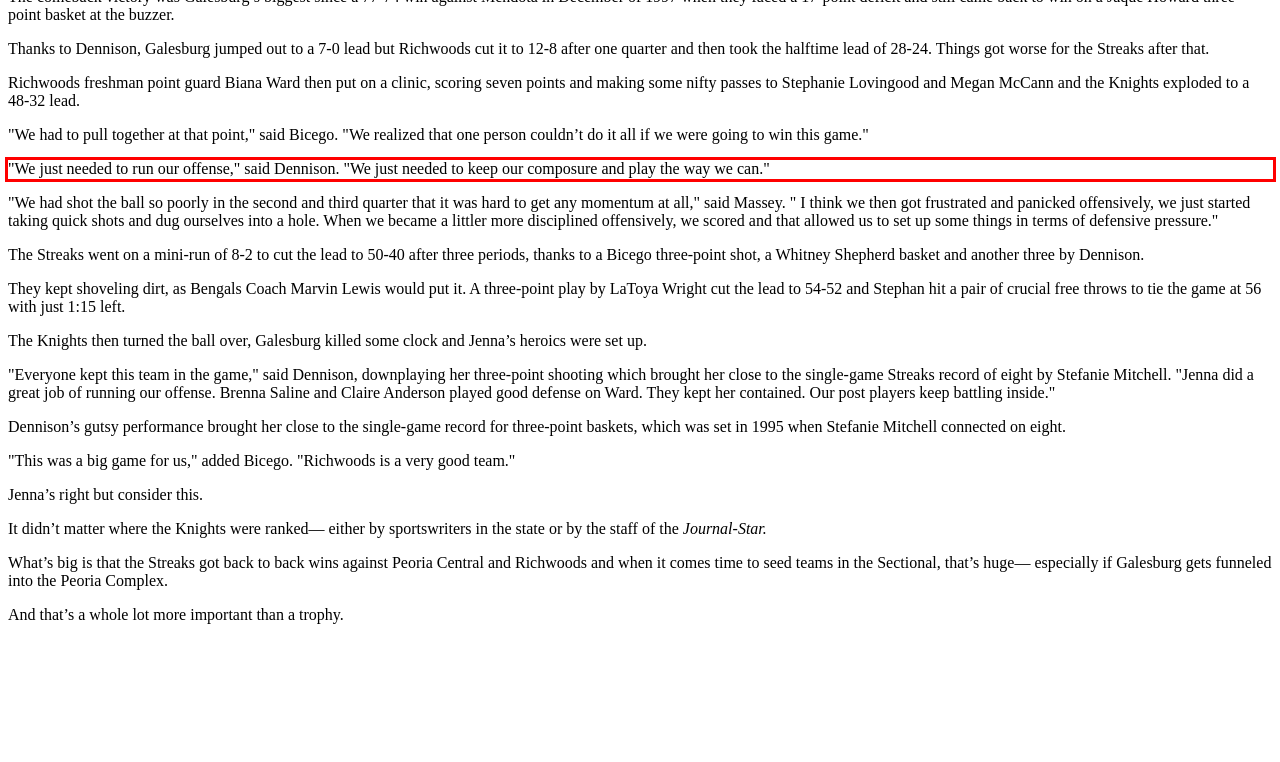Please look at the webpage screenshot and extract the text enclosed by the red bounding box.

"We just needed to run our offense," said Dennison. "We just needed to keep our composure and play the way we can."